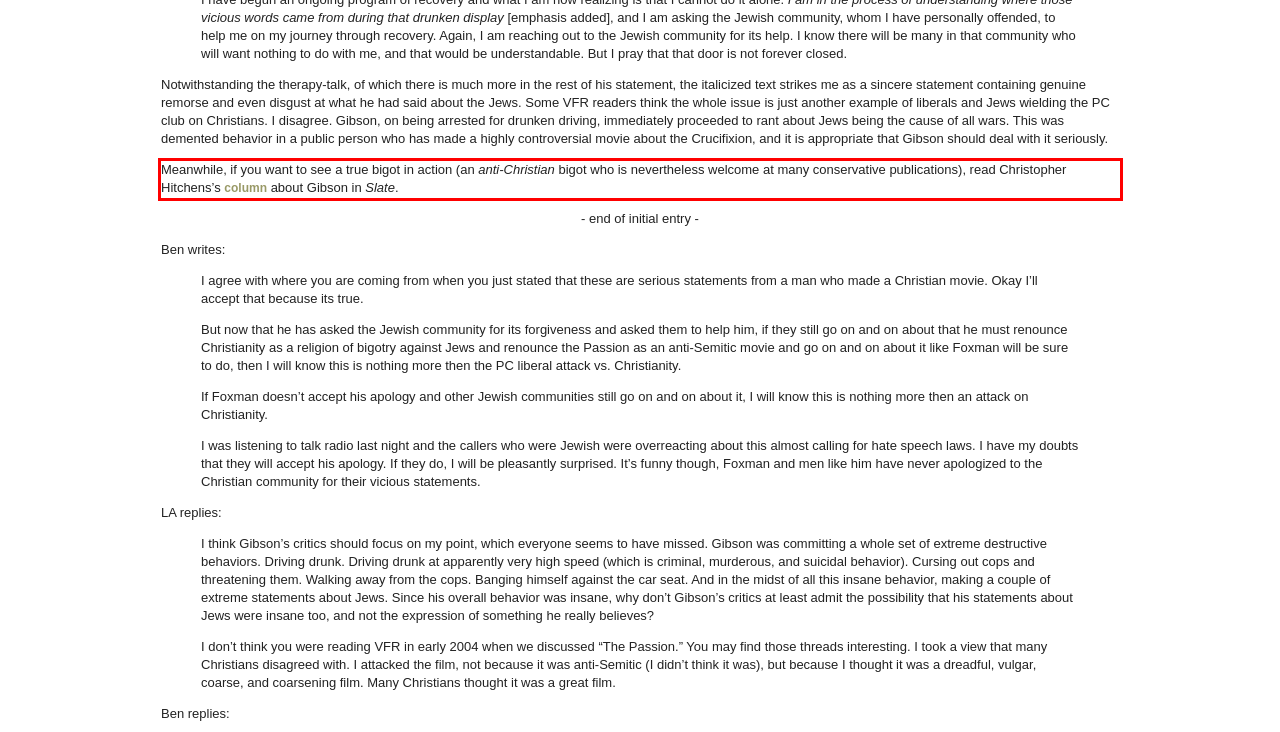Please look at the webpage screenshot and extract the text enclosed by the red bounding box.

Meanwhile, if you want to see a true bigot in action (an anti-Christian bigot who is nevertheless welcome at many conservative publications), read Christopher Hitchens’s column about Gibson in Slate.